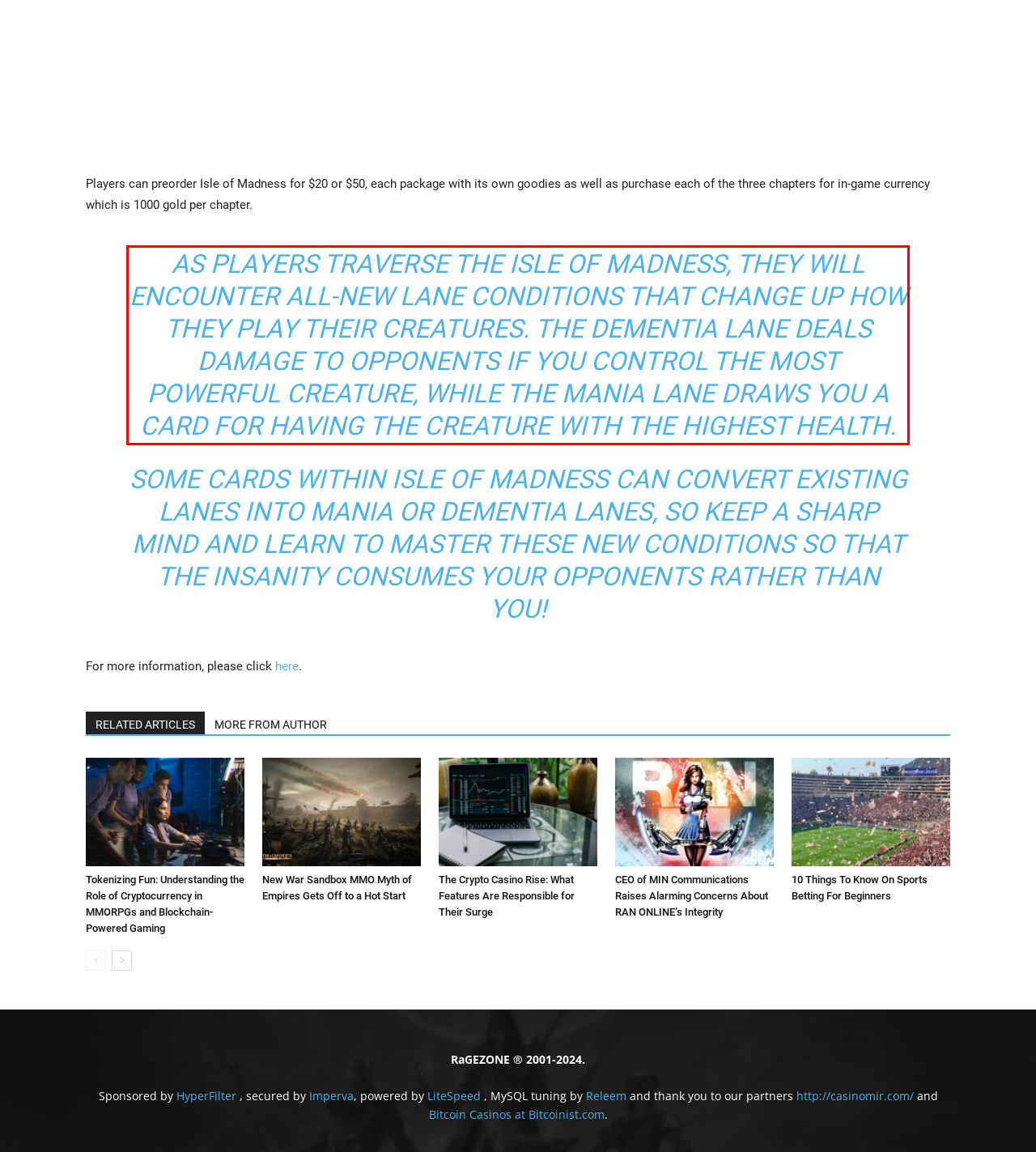Please examine the screenshot of the webpage and read the text present within the red rectangle bounding box.

AS PLAYERS TRAVERSE THE ISLE OF MADNESS, THEY WILL ENCOUNTER ALL-NEW LANE CONDITIONS THAT CHANGE UP HOW THEY PLAY THEIR CREATURES. THE DEMENTIA LANE DEALS DAMAGE TO OPPONENTS IF YOU CONTROL THE MOST POWERFUL CREATURE, WHILE THE MANIA LANE DRAWS YOU A CARD FOR HAVING THE CREATURE WITH THE HIGHEST HEALTH.